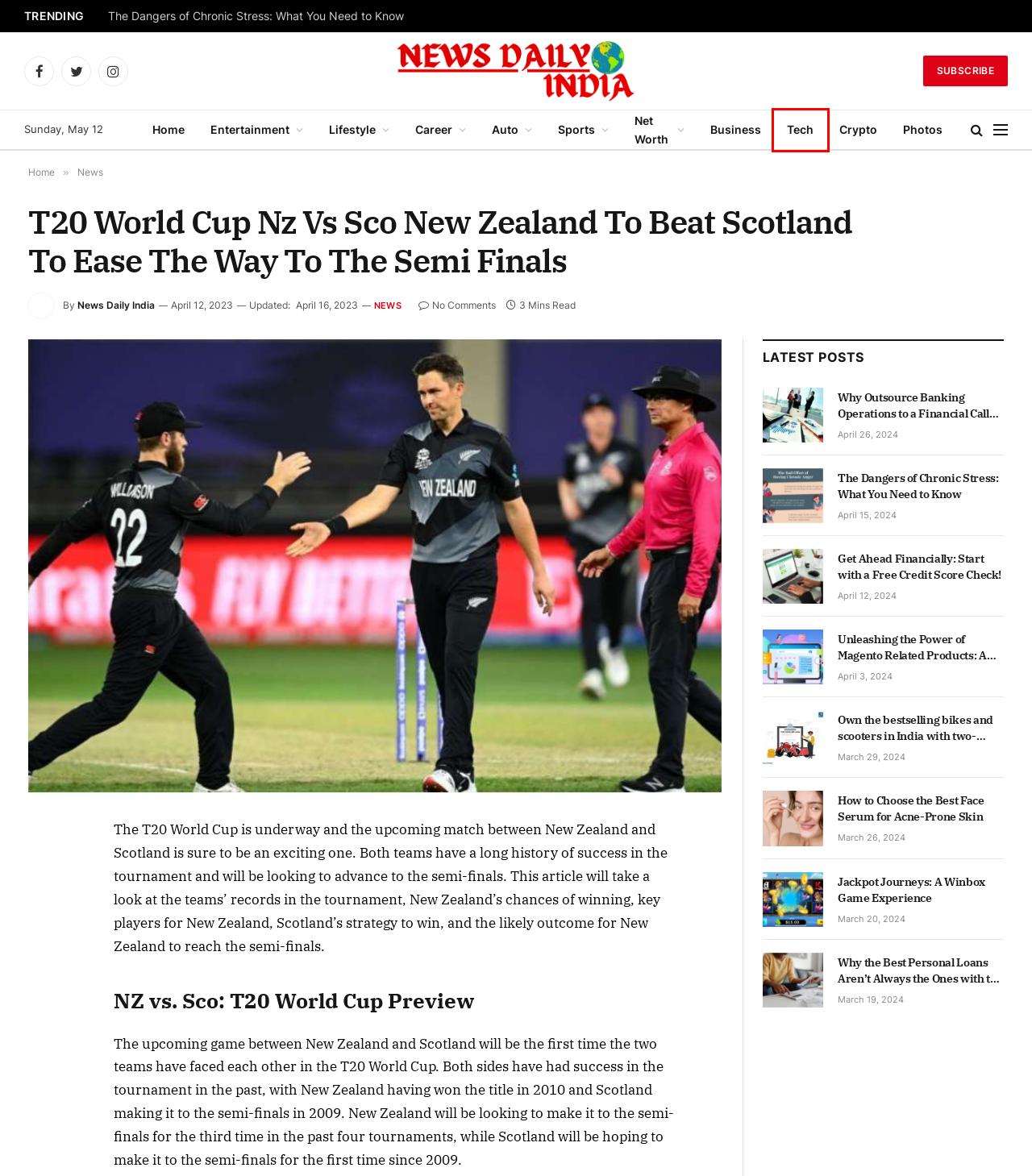With the provided webpage screenshot containing a red bounding box around a UI element, determine which description best matches the new webpage that appears after clicking the selected element. The choices are:
A. News Daily India: Bollywood Latest News, Astrology, Jobs, Auto and Tech News
B. News - News Daily India
C. Unleashing the Power of Magento Related Products: A Comprehensive Guide
D. Auto - News Daily India
E. The Dangers of Chronic Stress: What You Need to Know
F. Photos - News Daily India
G. Business - News Daily India
H. Tech - News Daily India

H